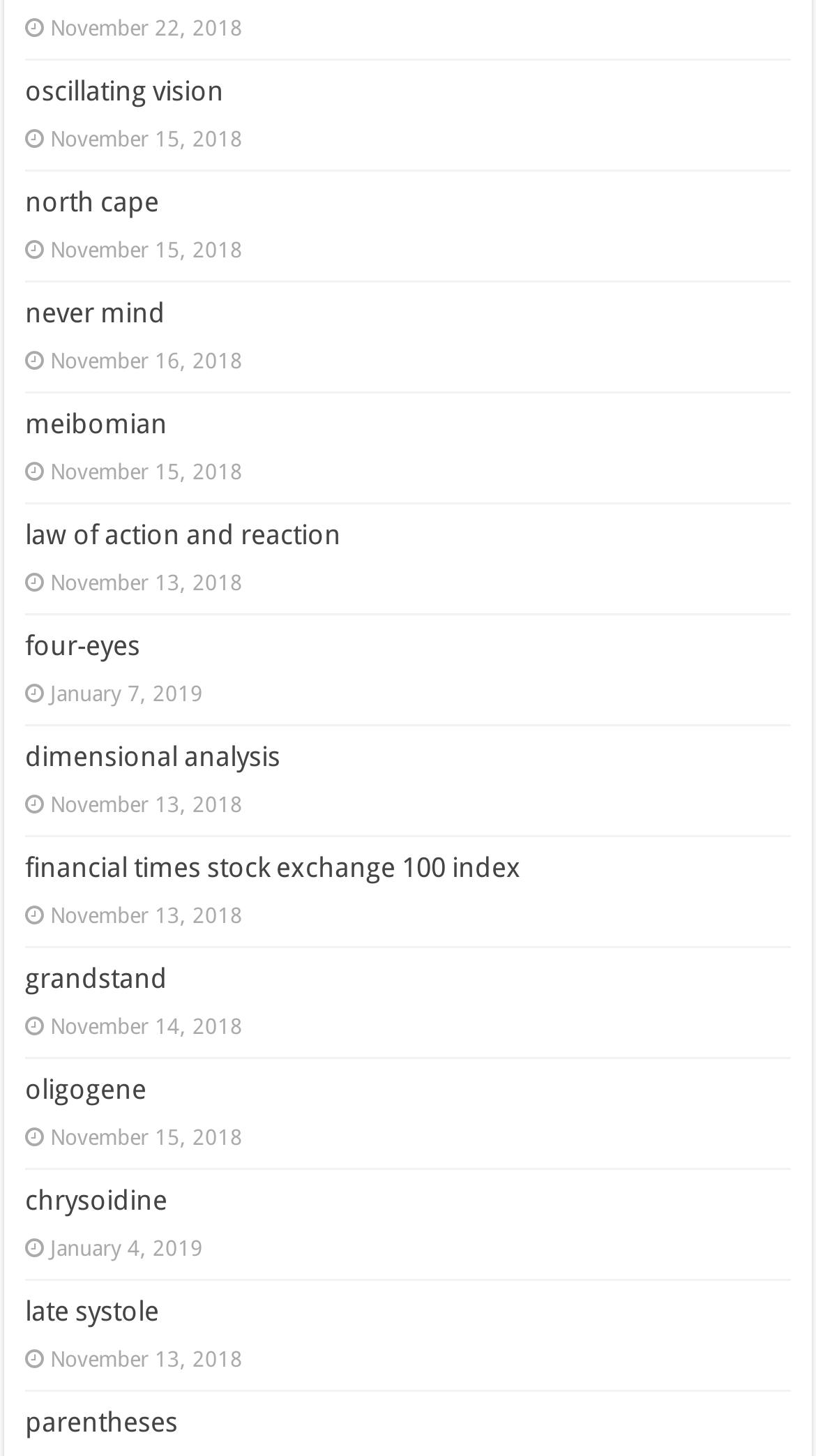Determine the bounding box coordinates of the element's region needed to click to follow the instruction: "Explore 'BTW Acrylic Cut-offs' option". Provide these coordinates as four float numbers between 0 and 1, formatted as [left, top, right, bottom].

None